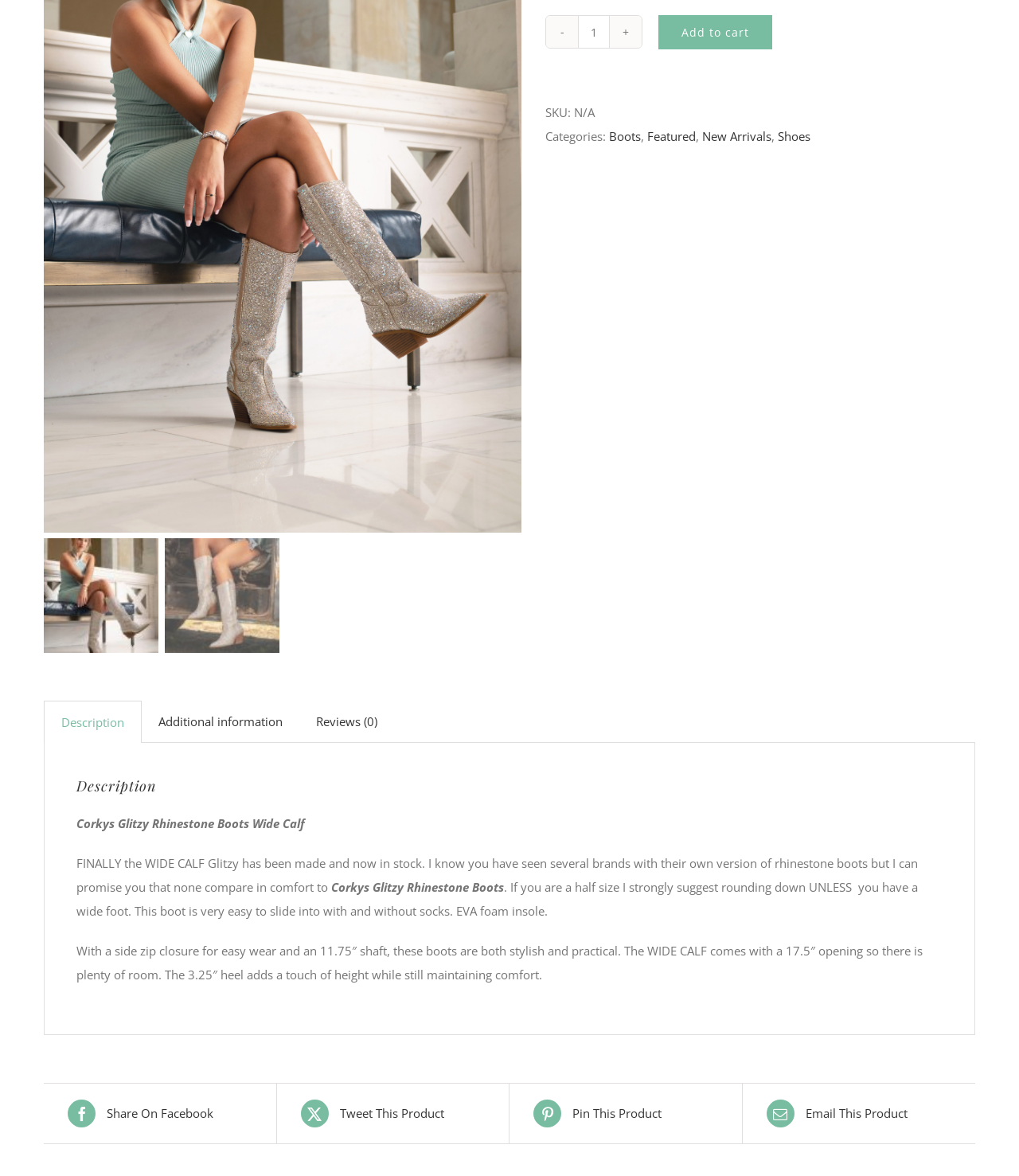Determine the bounding box for the UI element that matches this description: "Tweet This Product".

[0.295, 0.935, 0.476, 0.959]